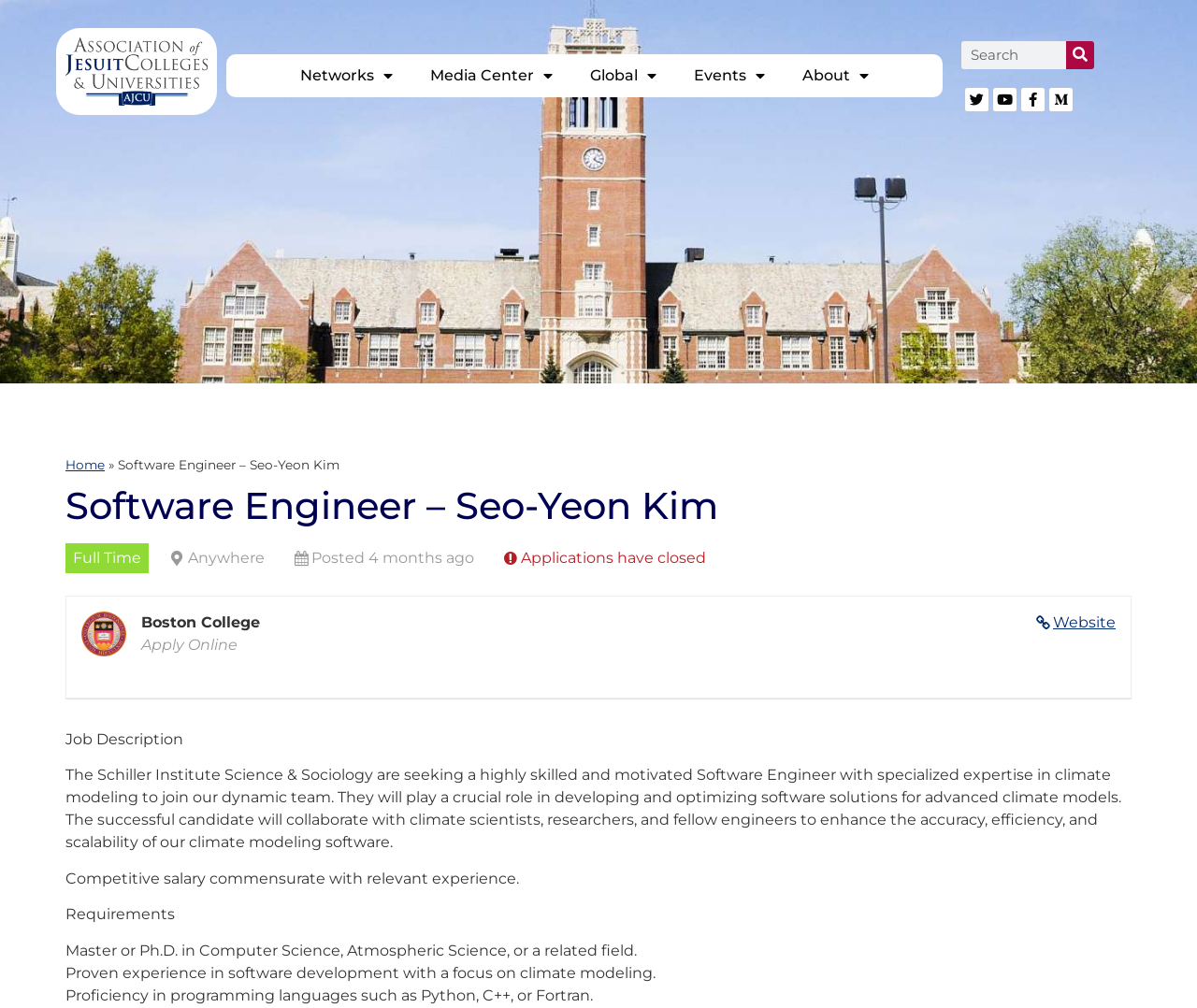Can you provide the bounding box coordinates for the element that should be clicked to implement the instruction: "Visit Twitter page"?

[0.806, 0.087, 0.826, 0.11]